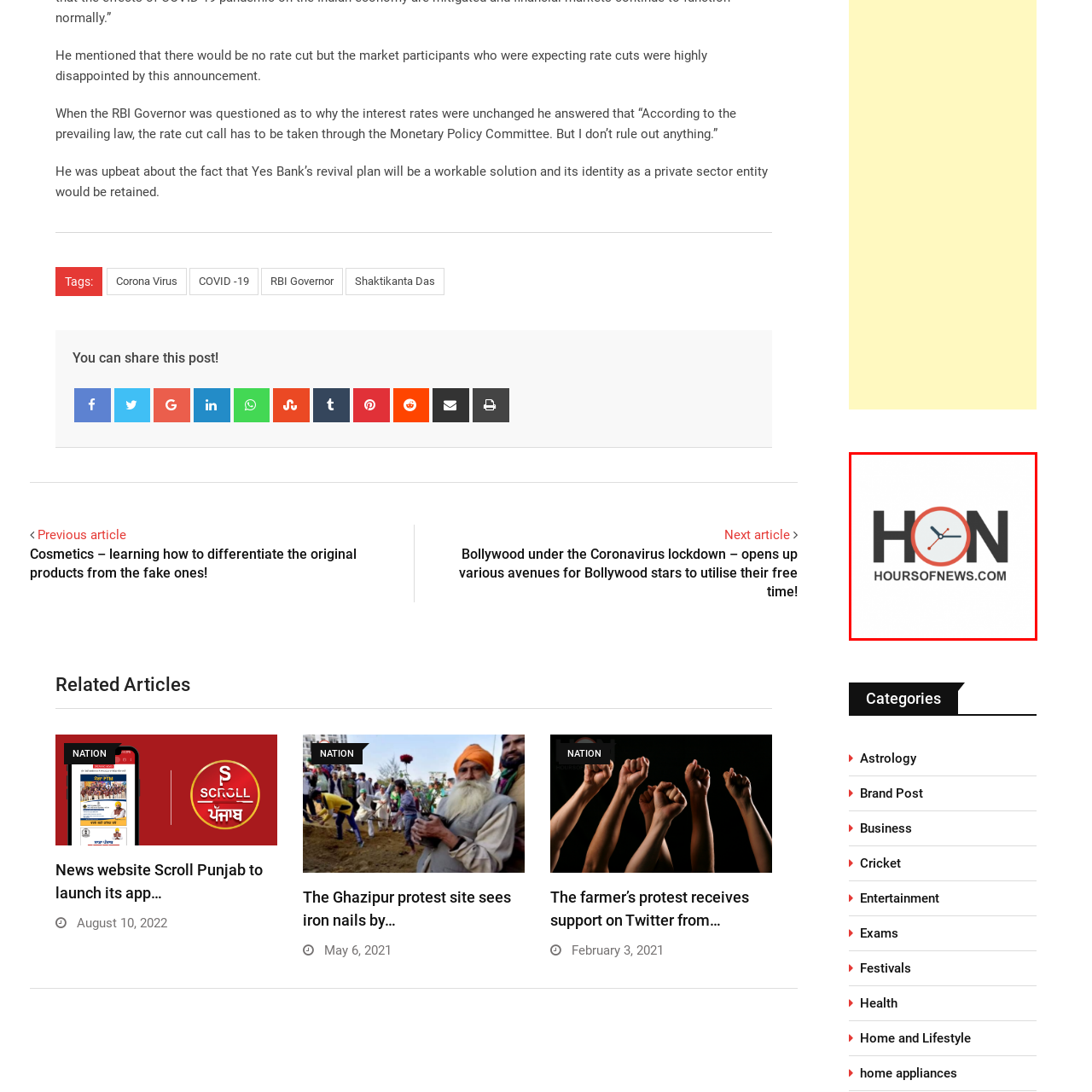Articulate a detailed description of the image inside the red frame.

The image features the logo of "Hours of News," prominently displaying the initials "HON" alongside a stylized clock design. The clock, encircled in a vibrant red border, symbolizes the timely delivery of news and information. Beneath the initials, the full website name, "hoursofnews.com," is clearly stated, reinforcing the brand identity. This logo embodies a modern and efficient approach to reporting and serves as a visual representation of a reliable news source.